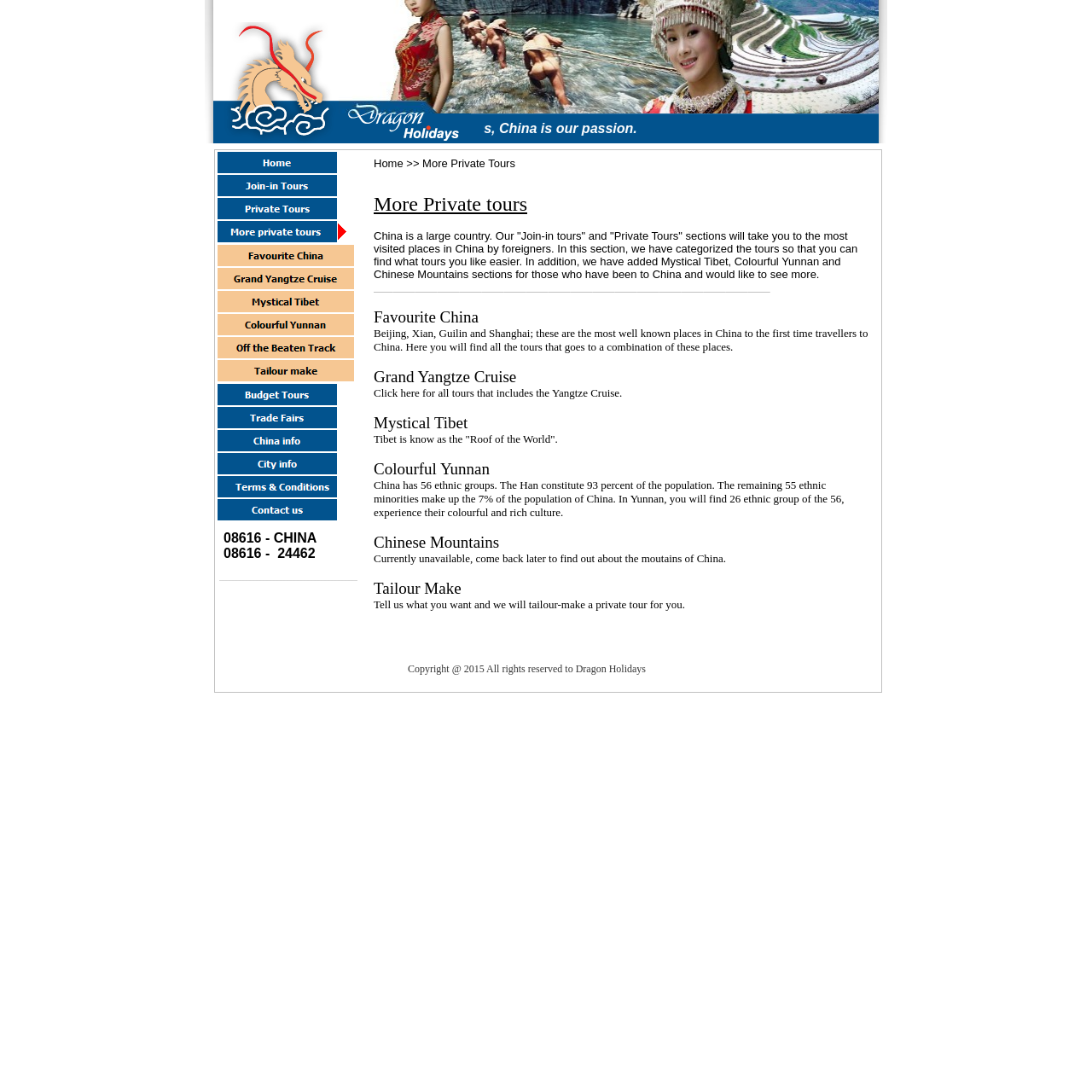Provide your answer in one word or a succinct phrase for the question: 
How many sections are there for private tours?

5